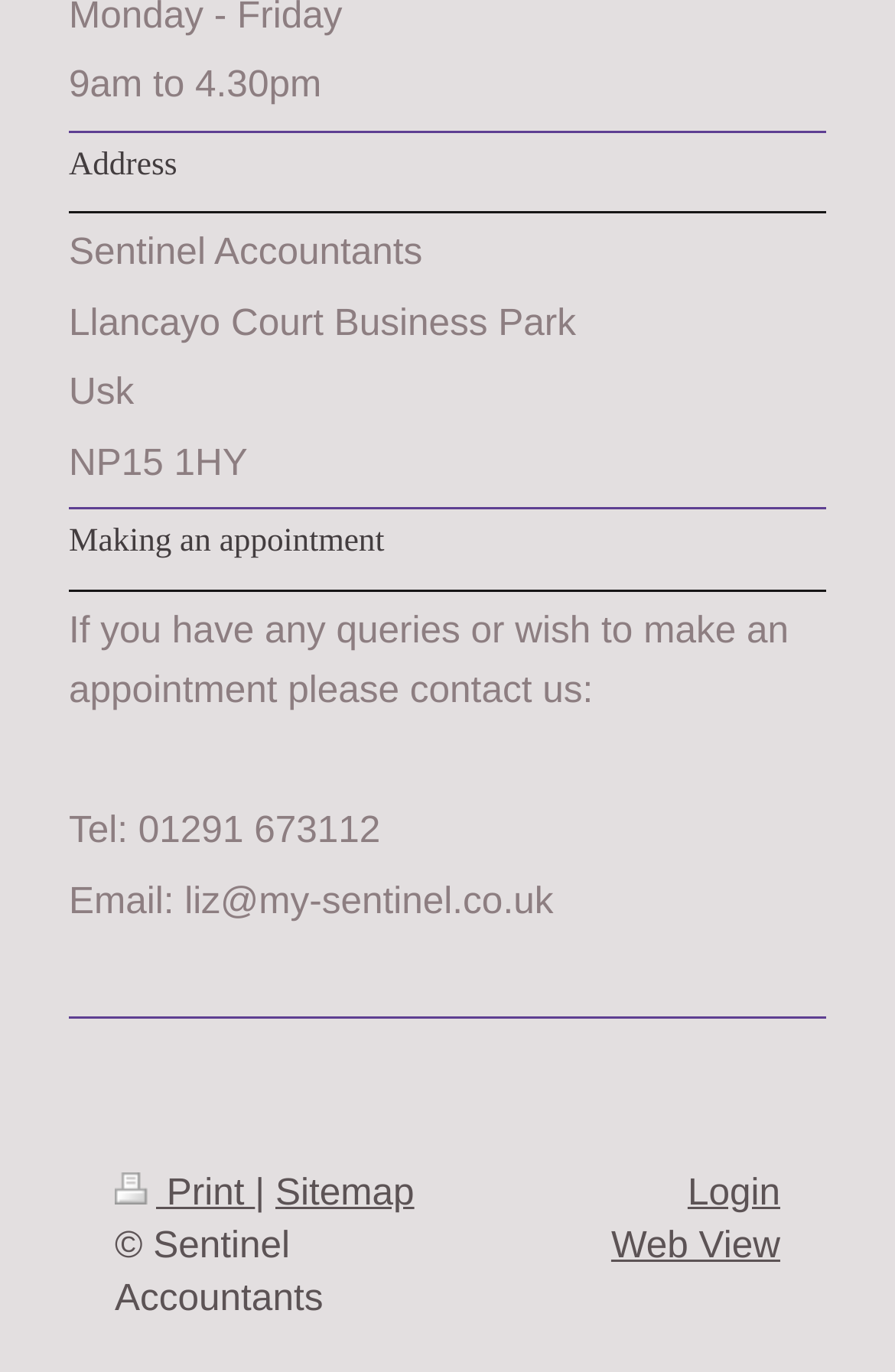What is the business name?
Look at the screenshot and respond with one word or a short phrase.

Sentinel Accountants